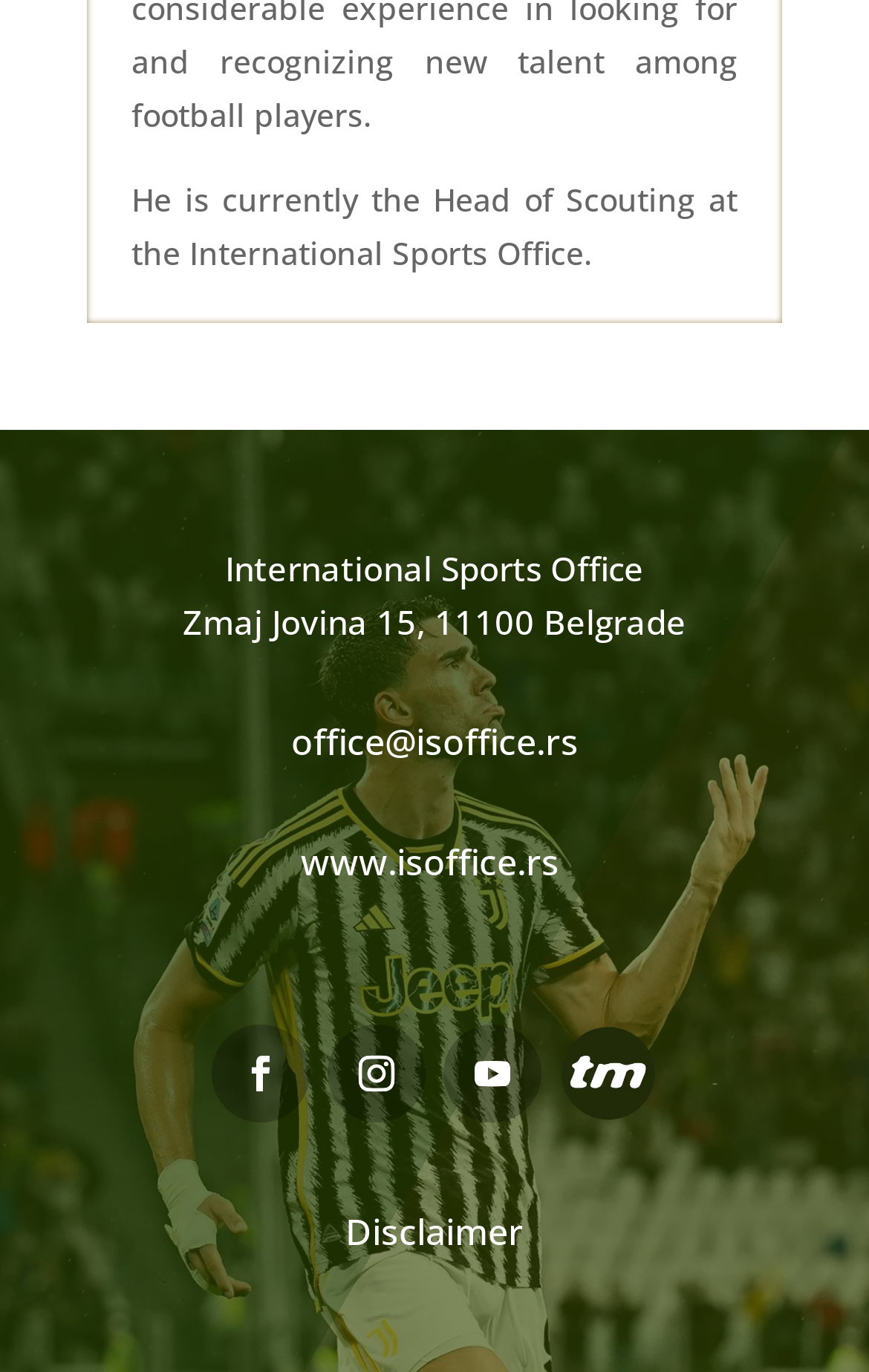Identify the bounding box coordinates of the element to click to follow this instruction: 'Send an email to the office'. Ensure the coordinates are four float values between 0 and 1, provided as [left, top, right, bottom].

[0.335, 0.523, 0.665, 0.558]